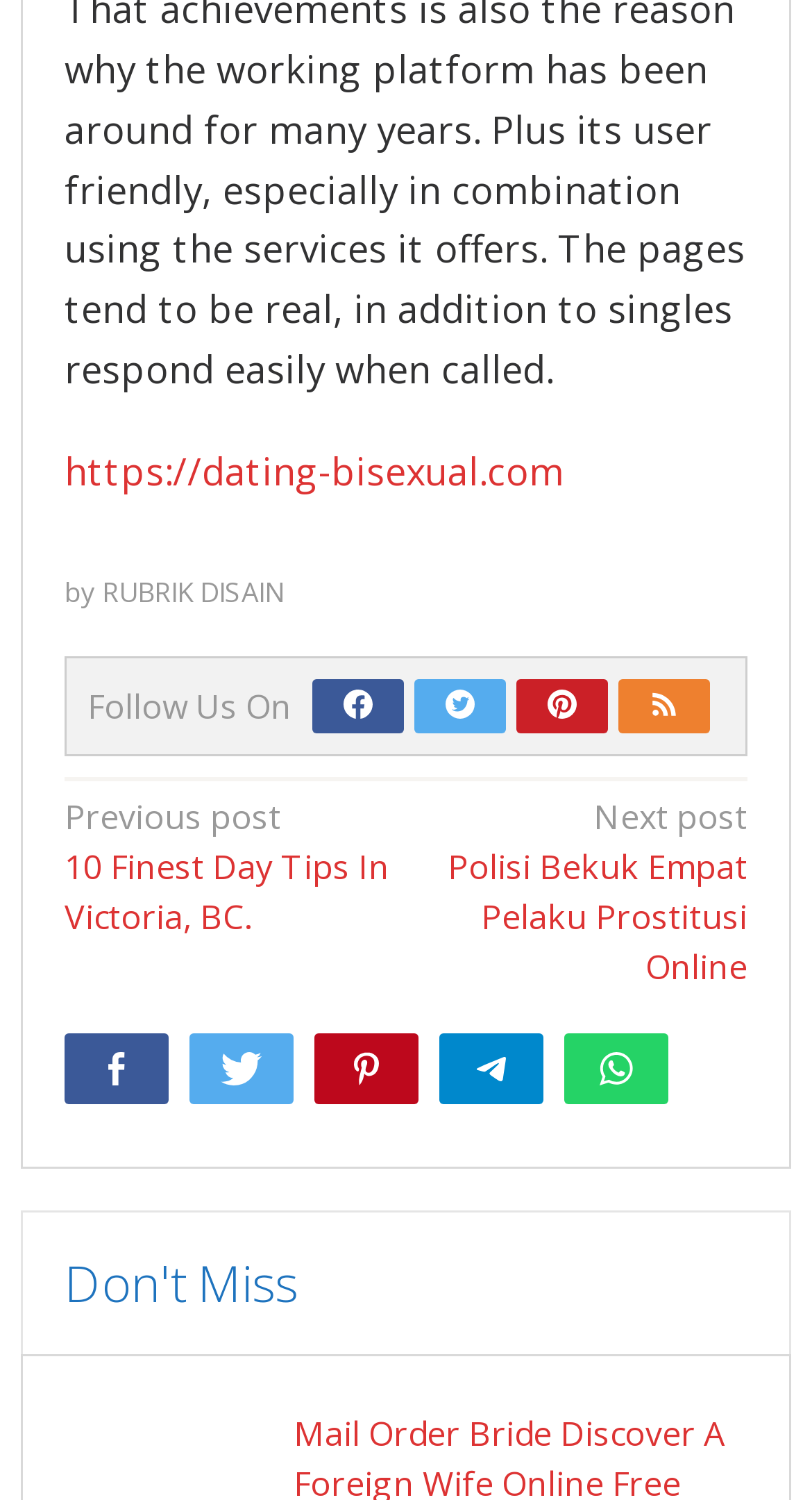How many links are there to share the content?
Please describe in detail the information shown in the image to answer the question.

I counted the number of links to share the content, which are Share this, Tweet this, Pin this, Telegram Share, and Whatsapp, and found that there are 5 links.